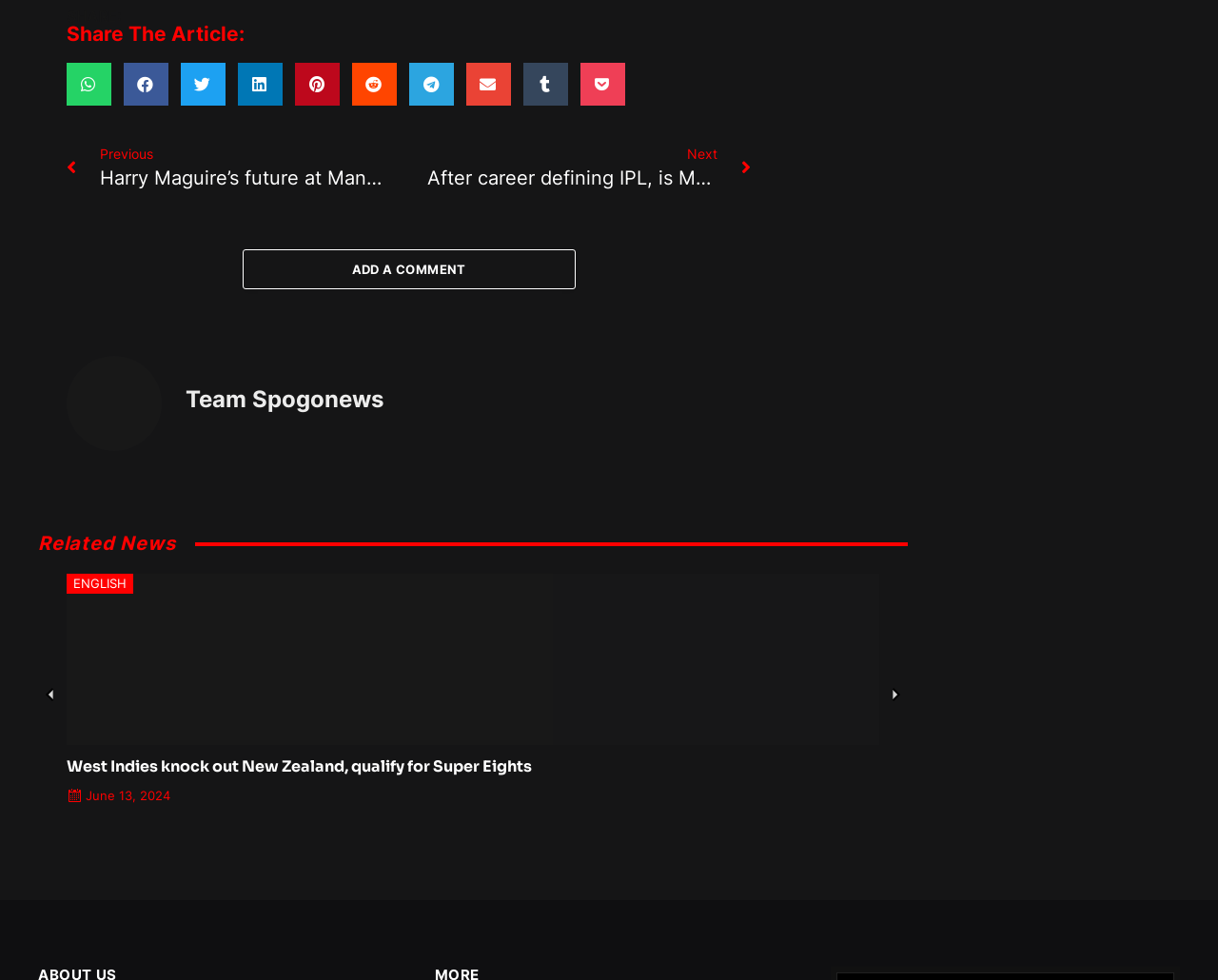Show the bounding box coordinates for the element that needs to be clicked to execute the following instruction: "Read the previous article". Provide the coordinates in the form of four float numbers between 0 and 1, i.e., [left, top, right, bottom].

[0.055, 0.147, 0.321, 0.196]